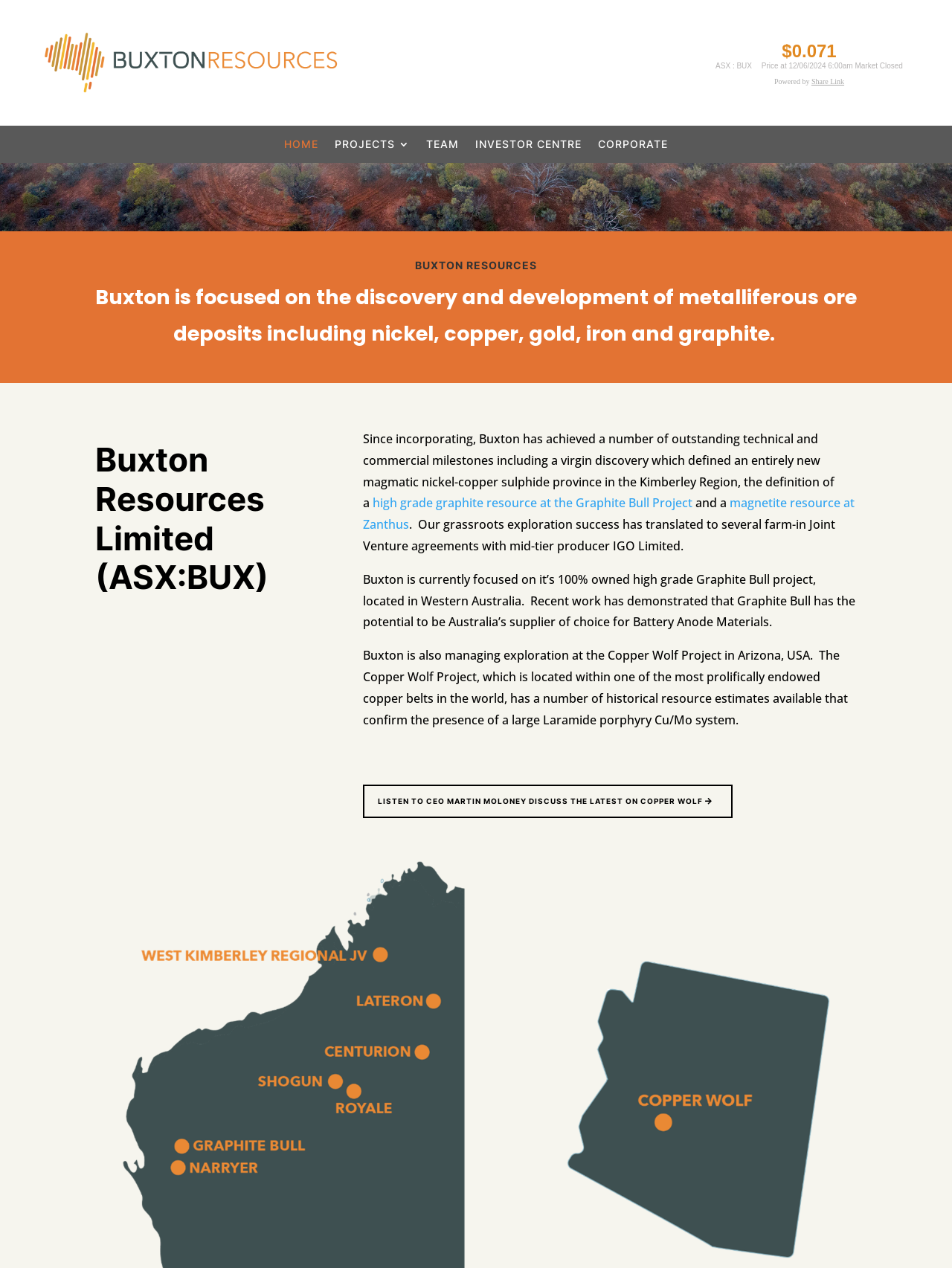Provide a comprehensive description of the webpage.

The webpage is about Buxton Resources, an ASX-listed company focused on the discovery and development of metalliferous ore deposits. At the top-left corner, there is a logo image of Buxton Resources. Below the logo, there are five navigation links: HOME, PROJECTS 3, TEAM, INVESTOR CENTRE, and CORPORATE, which are aligned horizontally.

On the main content area, there is a heading "BUXTON RESOURCES" followed by a brief description of the company's focus. Below this, there is a heading "Buxton Resources Limited (ASX:BUX)" followed by several paragraphs of text describing the company's achievements, including the discovery of a new magmatic nickel-copper sulphide province, a high-grade graphite resource, and a magnetite resource. There are also links to more information about the Graphite Bull project and the Copper Wolf Project.

On the right side of the page, there is an iframe, which takes up about a third of the page's width. At the bottom of the page, there is a link to listen to an audio discussion about the Copper Wolf project.